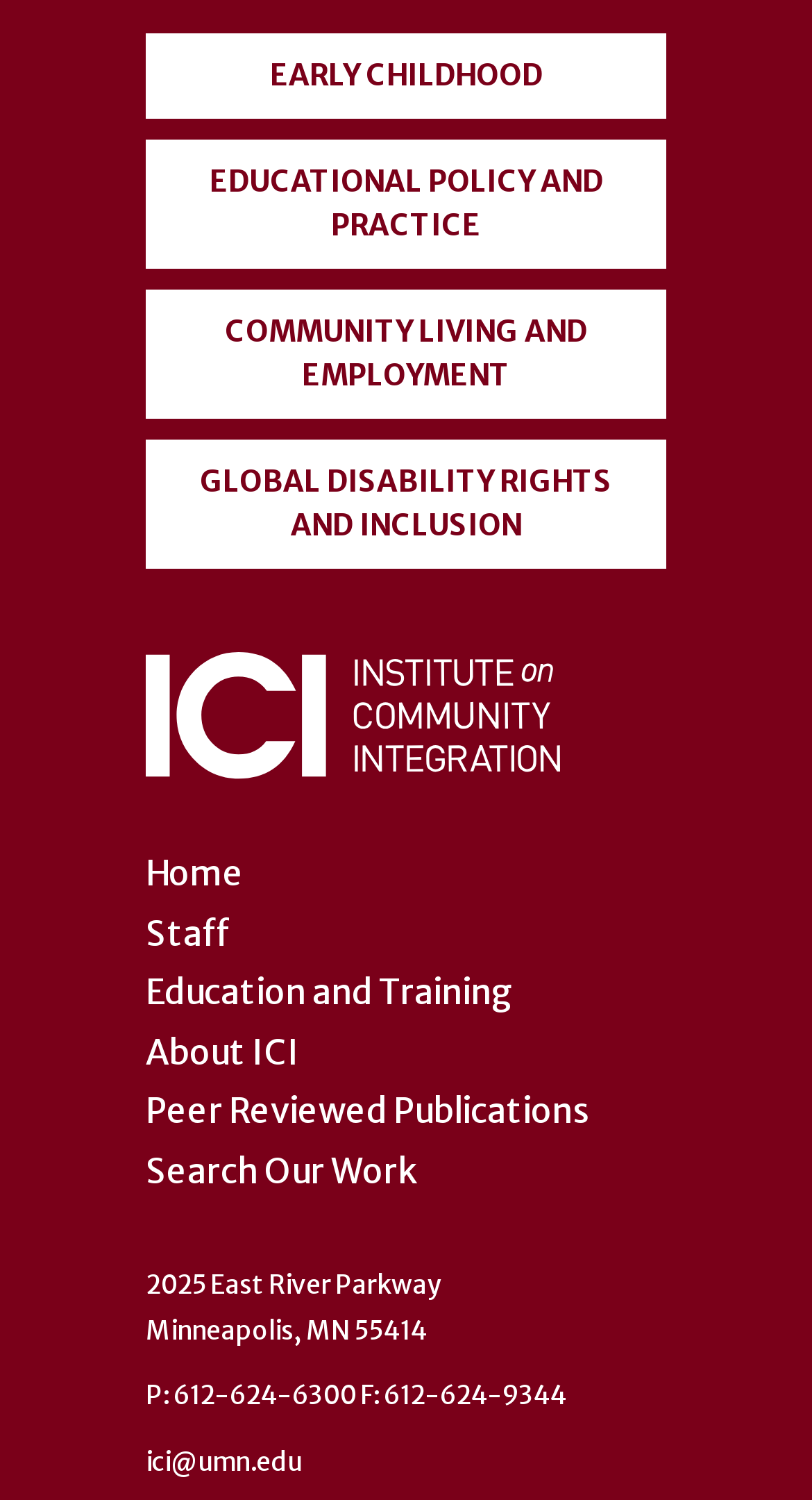What is the phone number of the institute?
Please provide a comprehensive answer based on the contents of the image.

The phone number of the institute can be found at the bottom of the webpage, which is 'P: 612-624-6300 F: 612-624-9344', and the phone number is '612-624-6300'.